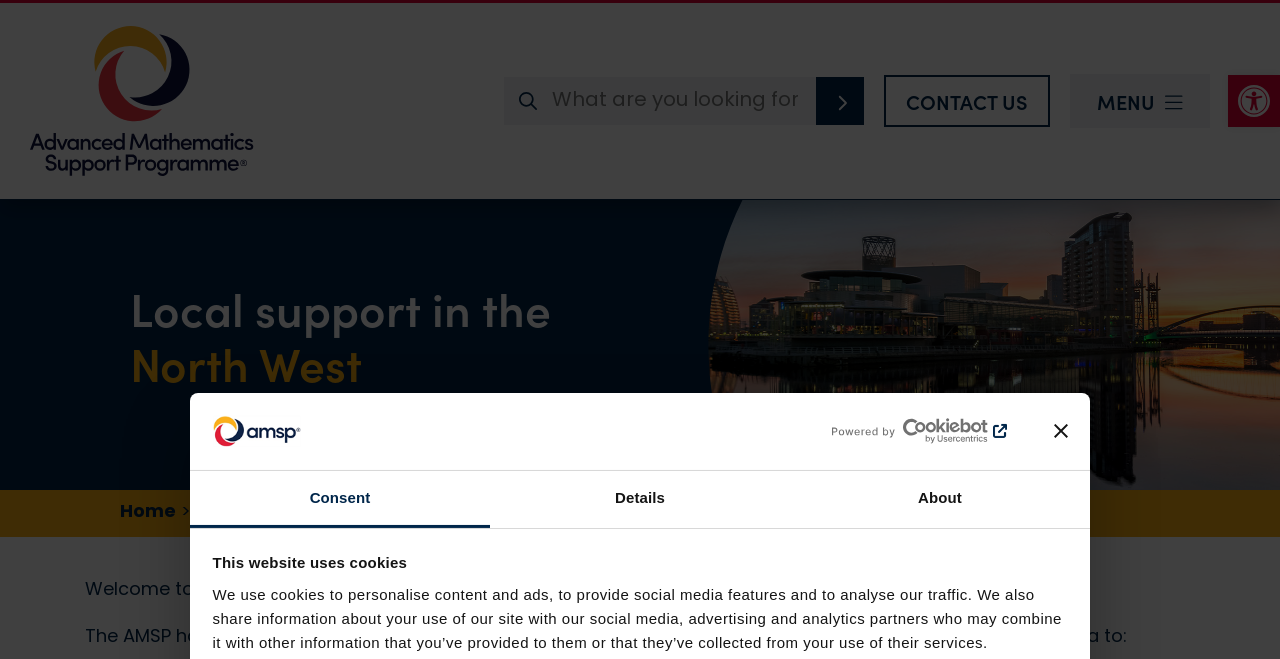Answer briefly with one word or phrase:
What is the region supported by this webpage?

North West